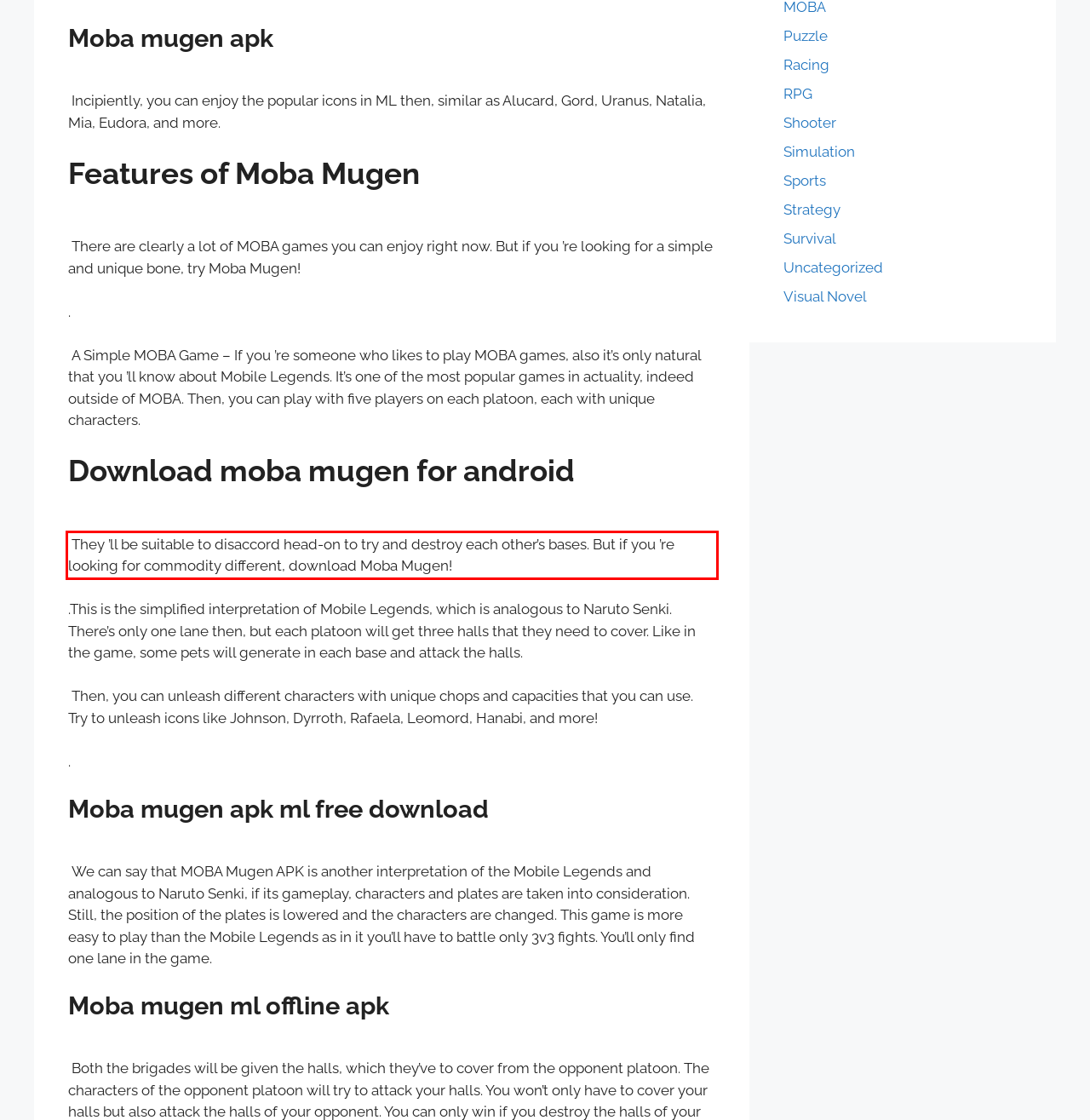You are given a webpage screenshot with a red bounding box around a UI element. Extract and generate the text inside this red bounding box.

They ’ll be suitable to disaccord head-on to try and destroy each other’s bases. But if you ’re looking for commodity different, download Moba Mugen!